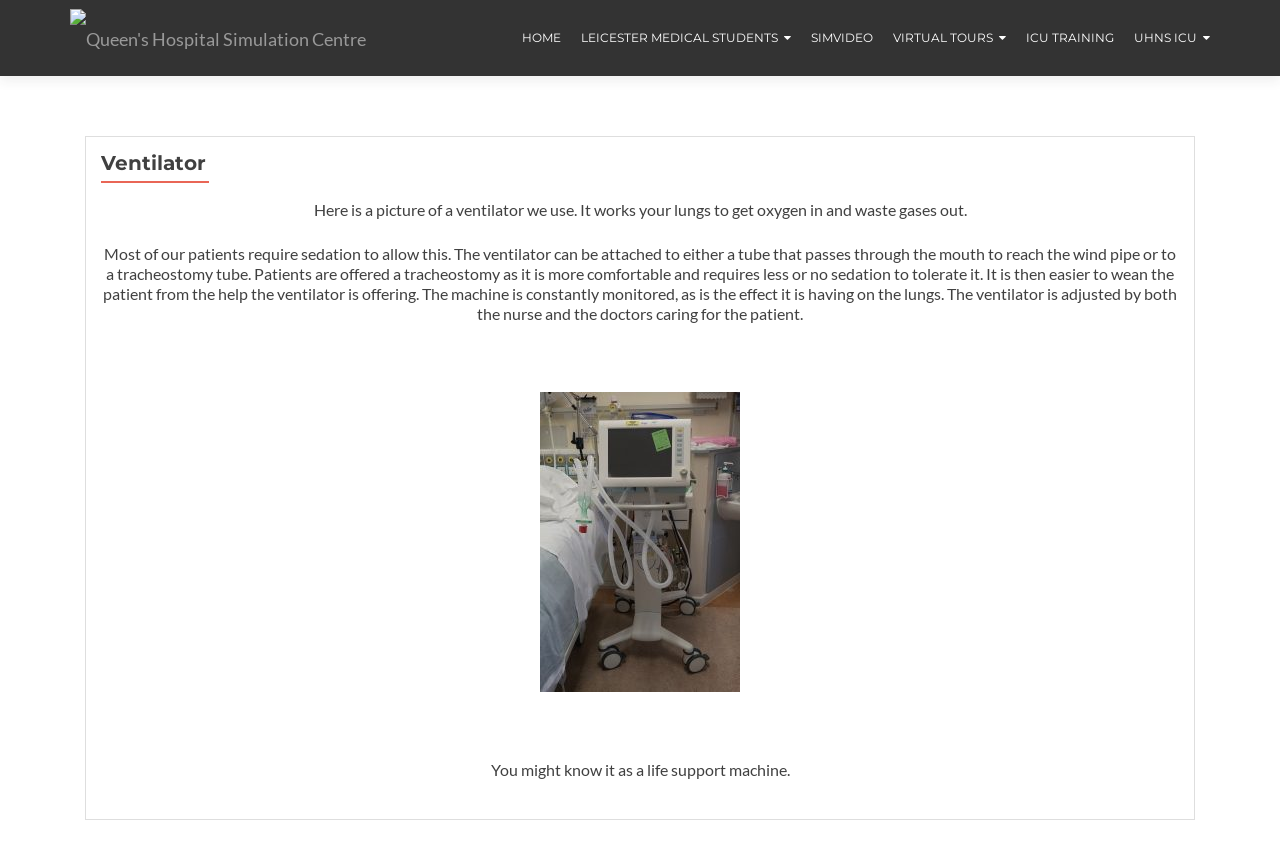Identify the bounding box coordinates for the UI element that matches this description: "ICU Training".

[0.802, 0.024, 0.87, 0.065]